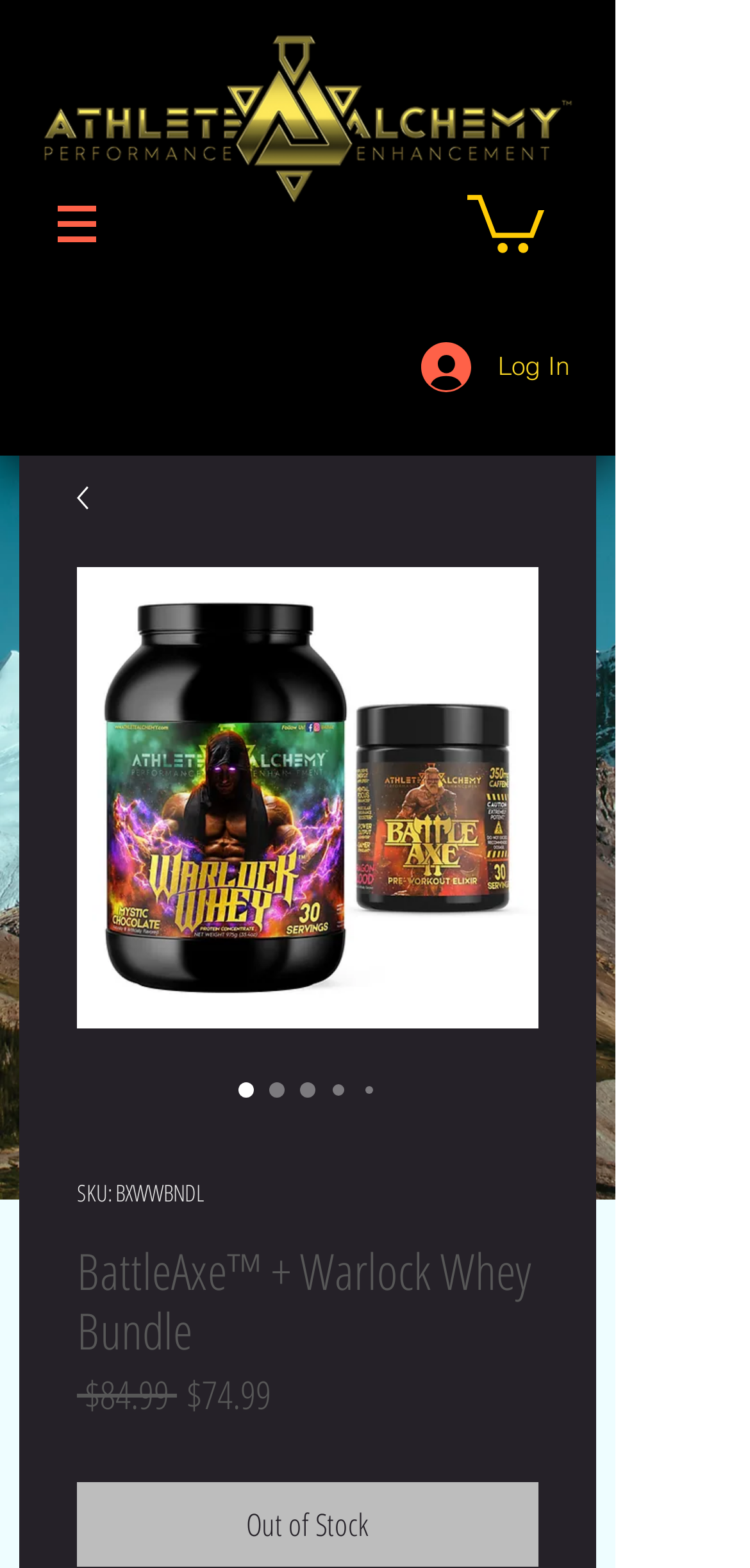Is the product in stock?
Carefully examine the image and provide a detailed answer to the question.

I determined the answer by looking at the button element with the text 'Out of Stock' and the attribute 'disabled: True', which suggests that the product is not in stock.